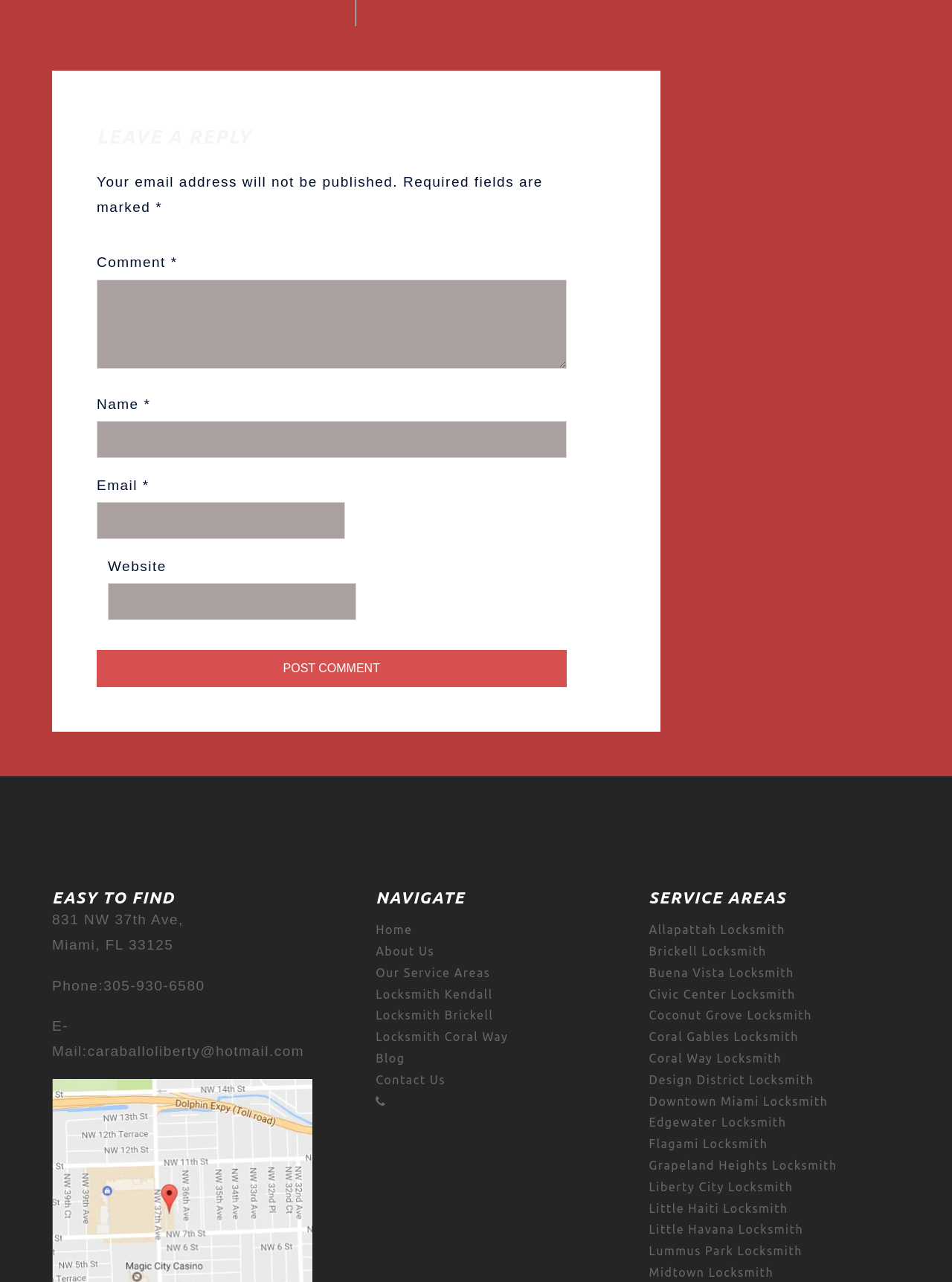Please determine the bounding box of the UI element that matches this description: EWHA Portal. The coordinates should be given as (top-left x, top-left y, bottom-right x, bottom-right y), with all values between 0 and 1.

None